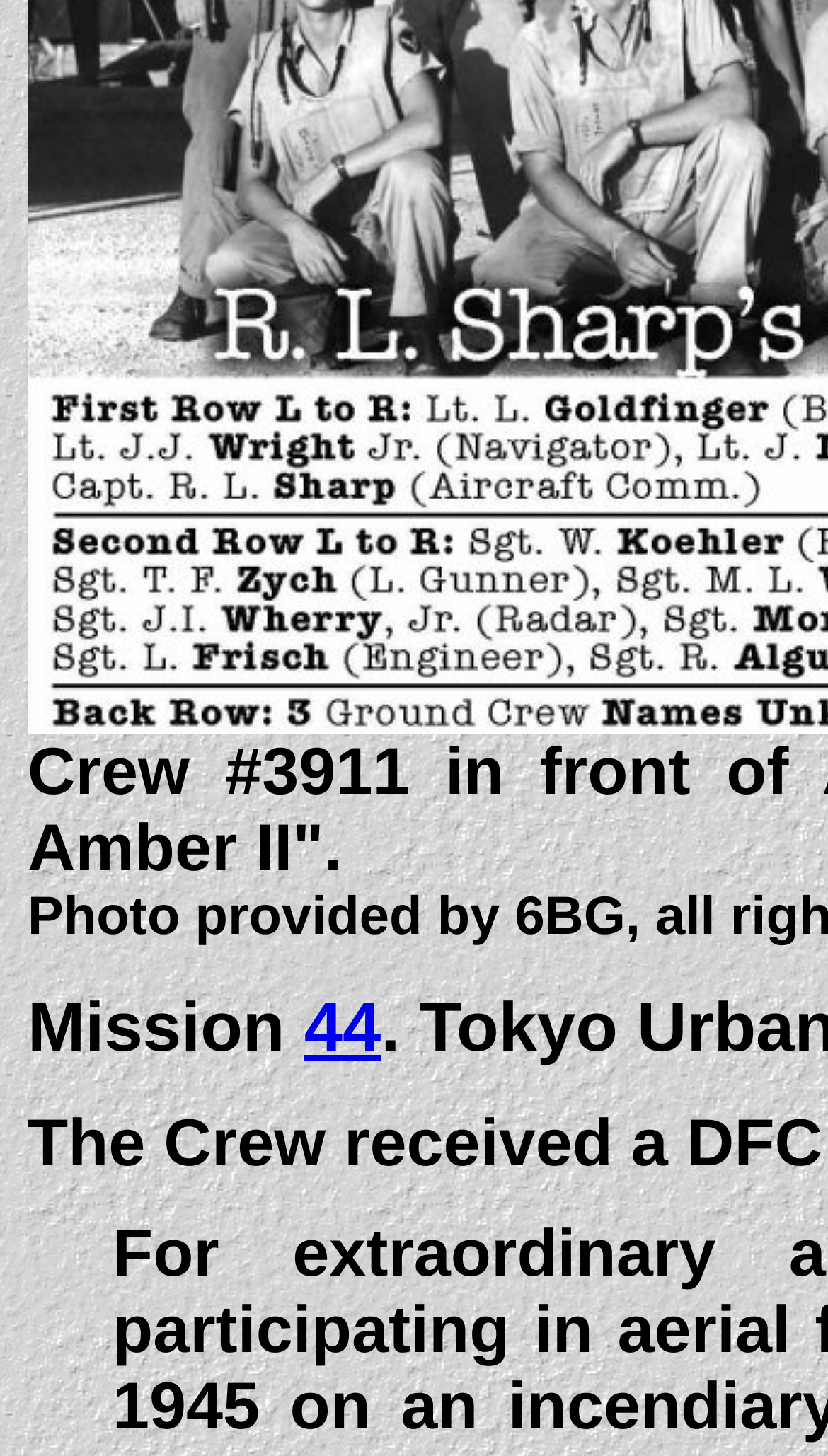Please specify the bounding box coordinates in the format (top-left x, top-left y, bottom-right x, bottom-right y), with values ranging from 0 to 1. Identify the bounding box for the UI component described as follows: 44

[0.367, 0.679, 0.46, 0.731]